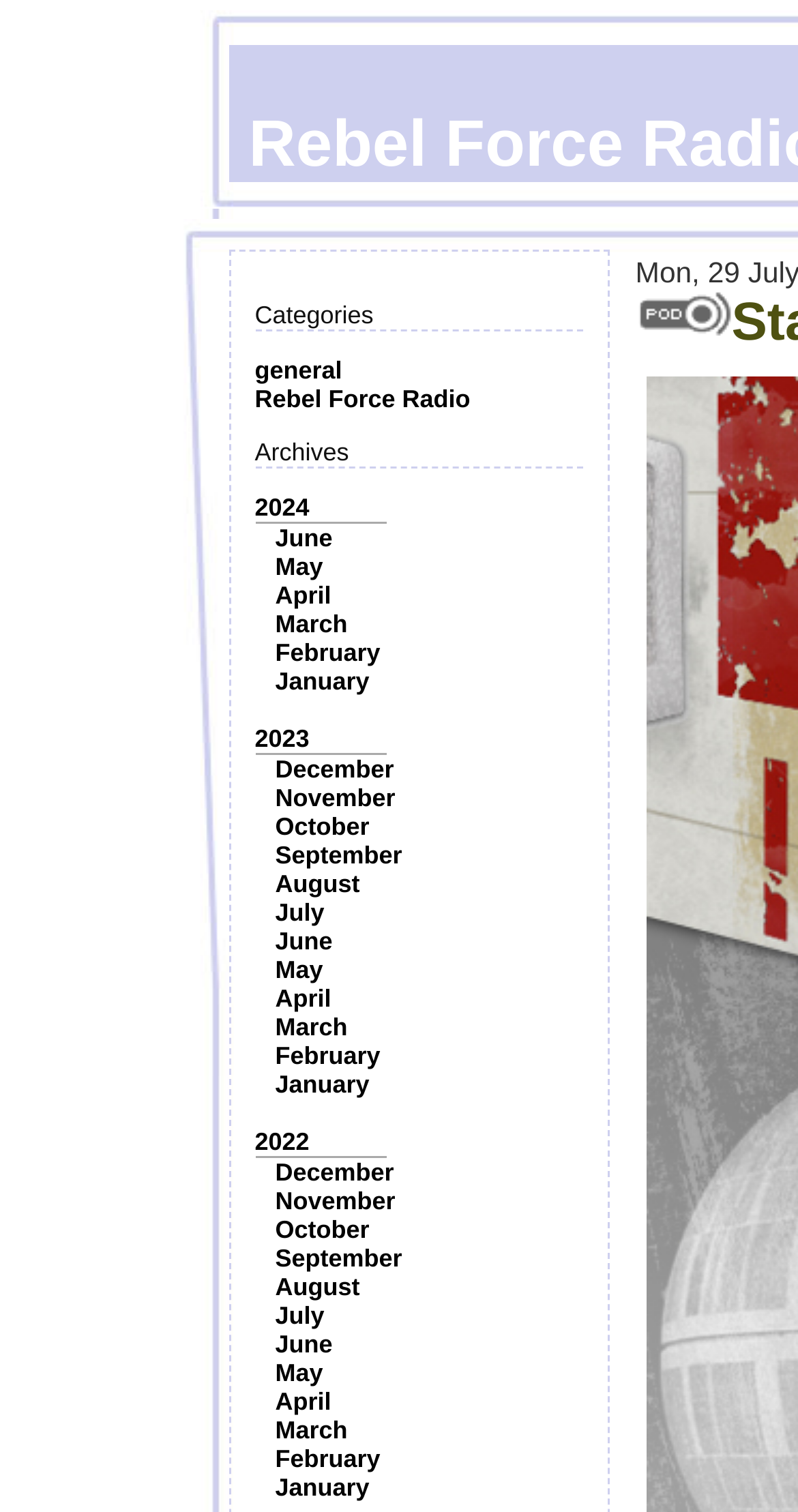Locate the bounding box coordinates of the element I should click to achieve the following instruction: "Browse archives from 2024".

[0.319, 0.326, 0.388, 0.345]